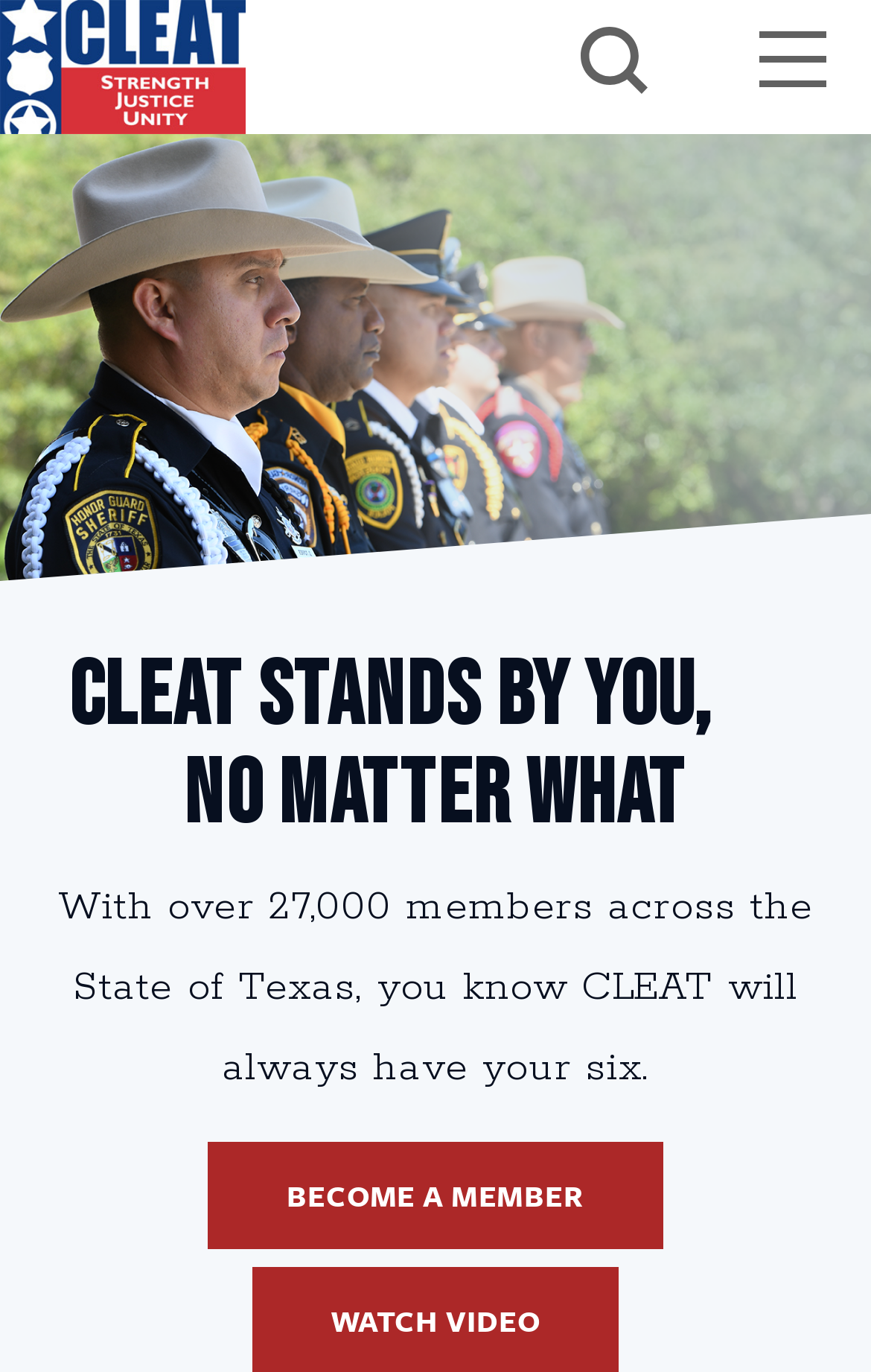Can you extract the primary headline text from the webpage?

CLEAT STANDS BY YOU,
NO MATTER WHAT